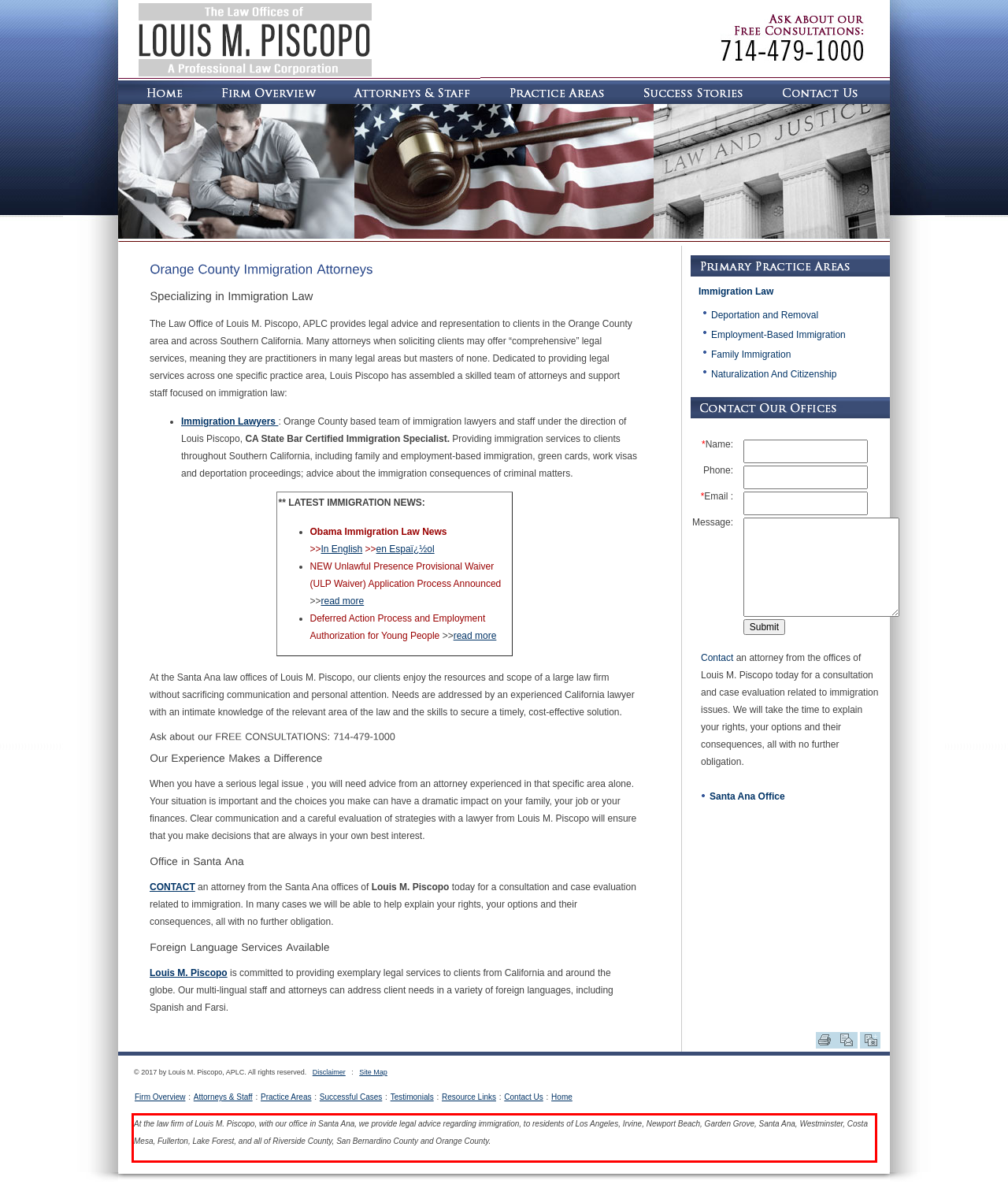With the given screenshot of a webpage, locate the red rectangle bounding box and extract the text content using OCR.

At the law firm of Louis M. Piscopo, with our office in Santa Ana, we provide legal advice regarding immigration, to residents of Los Angeles, Irvine, Newport Beach, Garden Grove, Santa Ana, Westminster, Costa Mesa, Fullerton, Lake Forest, and all of Riverside County, San Bernardino County and Orange County.